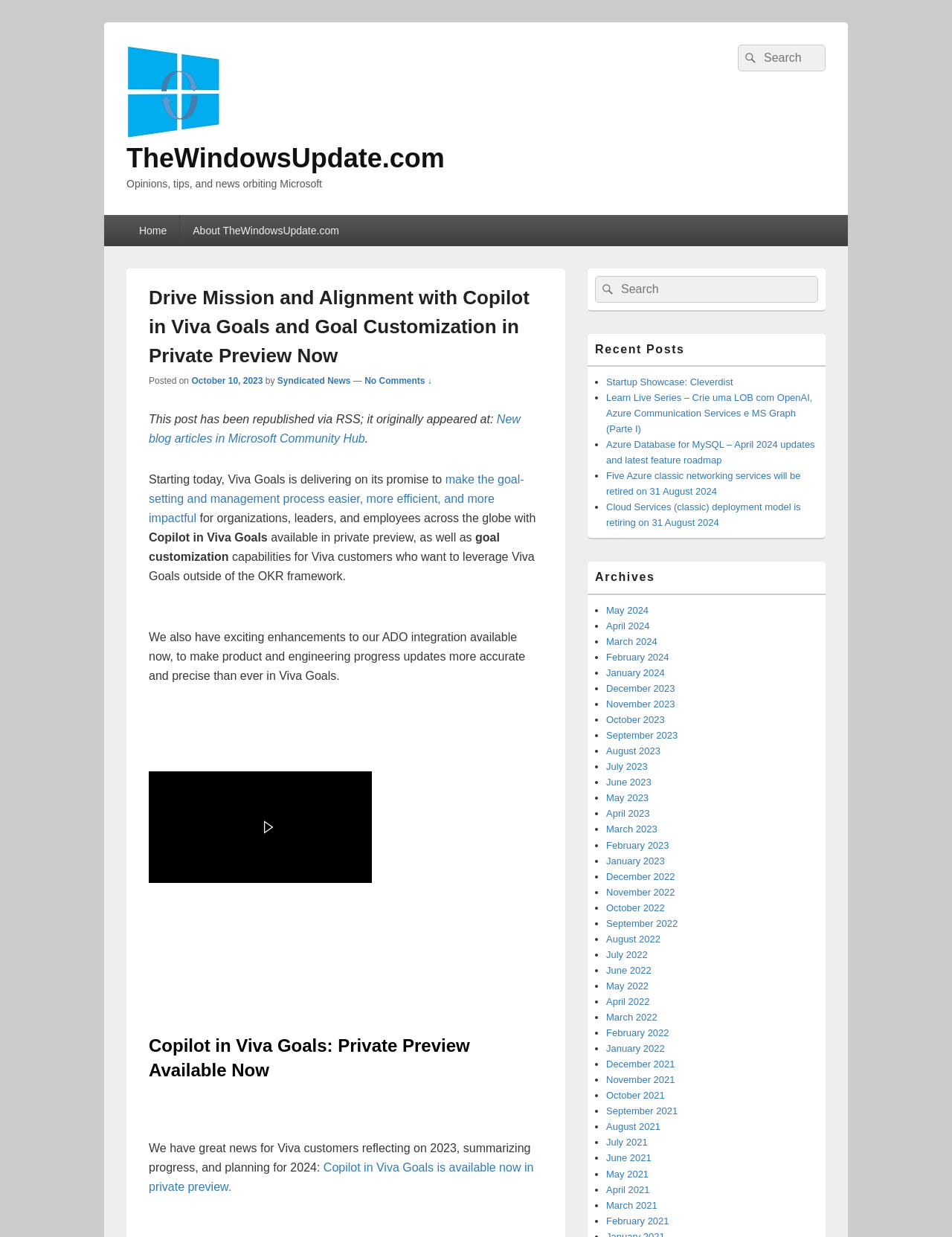Please identify the bounding box coordinates for the region that you need to click to follow this instruction: "Go to Home page".

[0.133, 0.174, 0.189, 0.199]